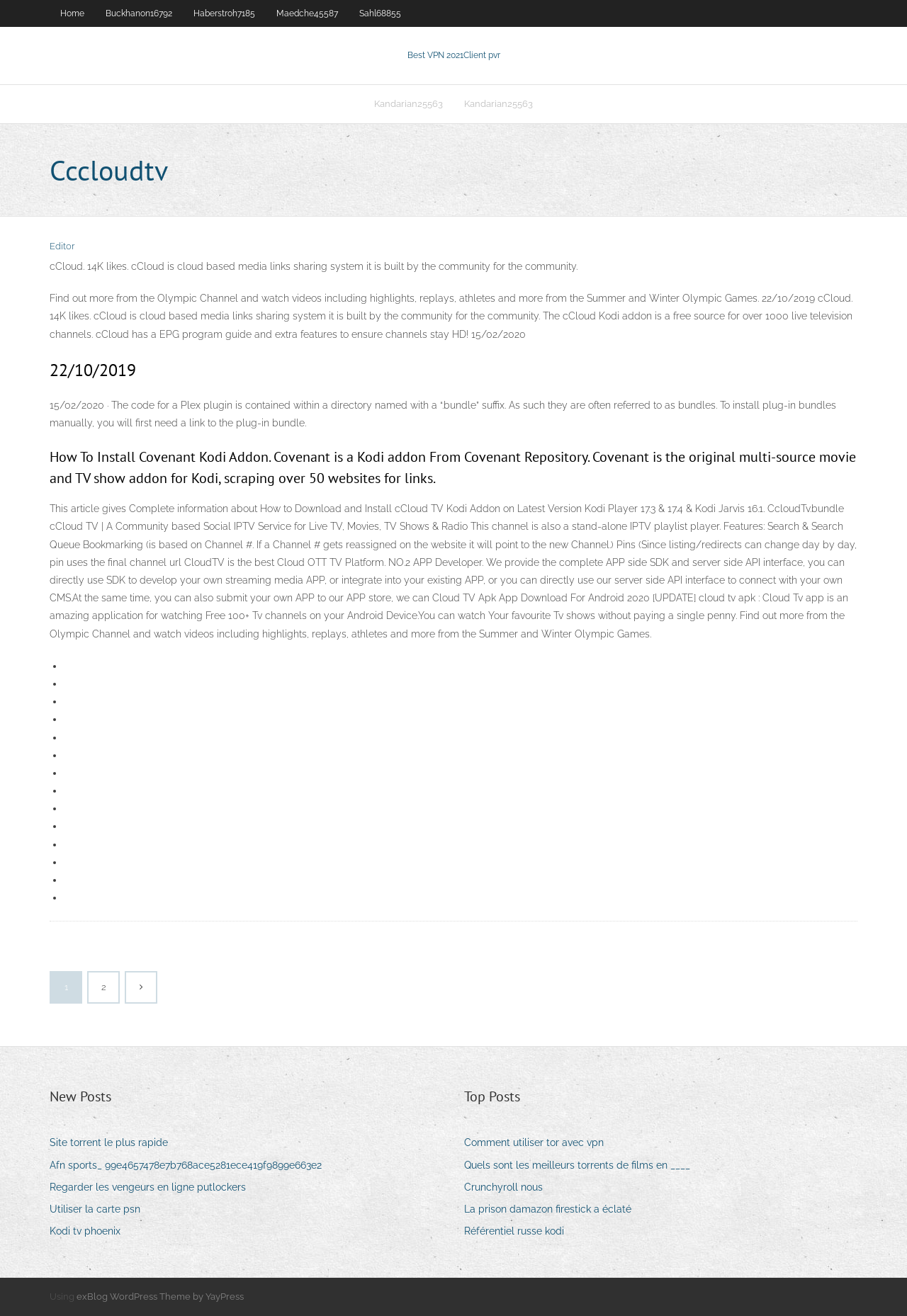What is the name of the Olympic Channel mentioned in the webpage?
Based on the image, provide your answer in one word or phrase.

Olympic Channel